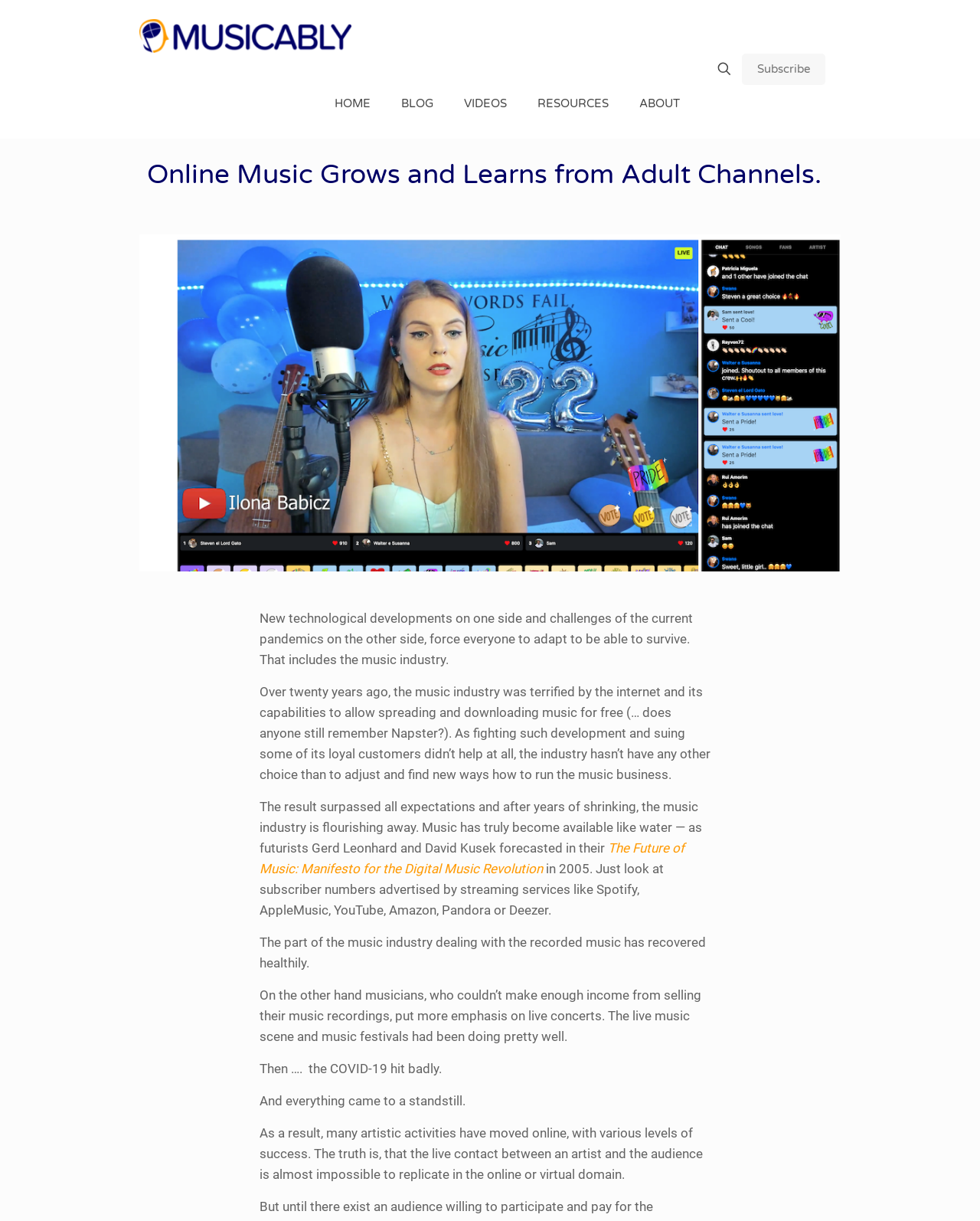Please reply to the following question with a single word or a short phrase:
What is the topic of the main article on the webpage?

Music industry